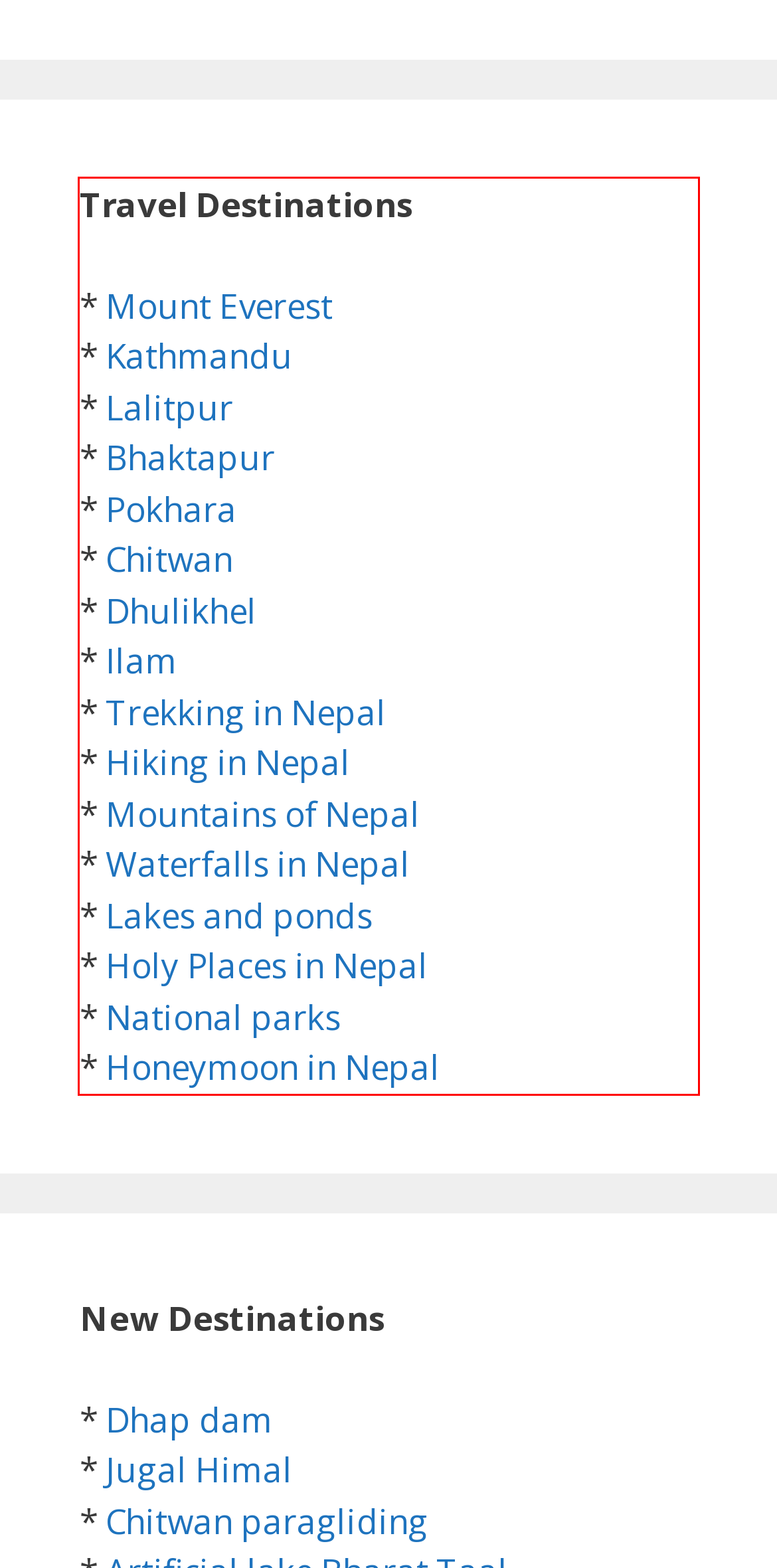Observe the screenshot of the webpage, locate the red bounding box, and extract the text content within it.

Travel Destinations * Mount Everest * Kathmandu * Lalitpur * Bhaktapur * Pokhara * Chitwan * Dhulikhel * Ilam * Trekking in Nepal * Hiking in Nepal * Mountains of Nepal * Waterfalls in Nepal * Lakes and ponds * Holy Places in Nepal * National parks * Honeymoon in Nepal